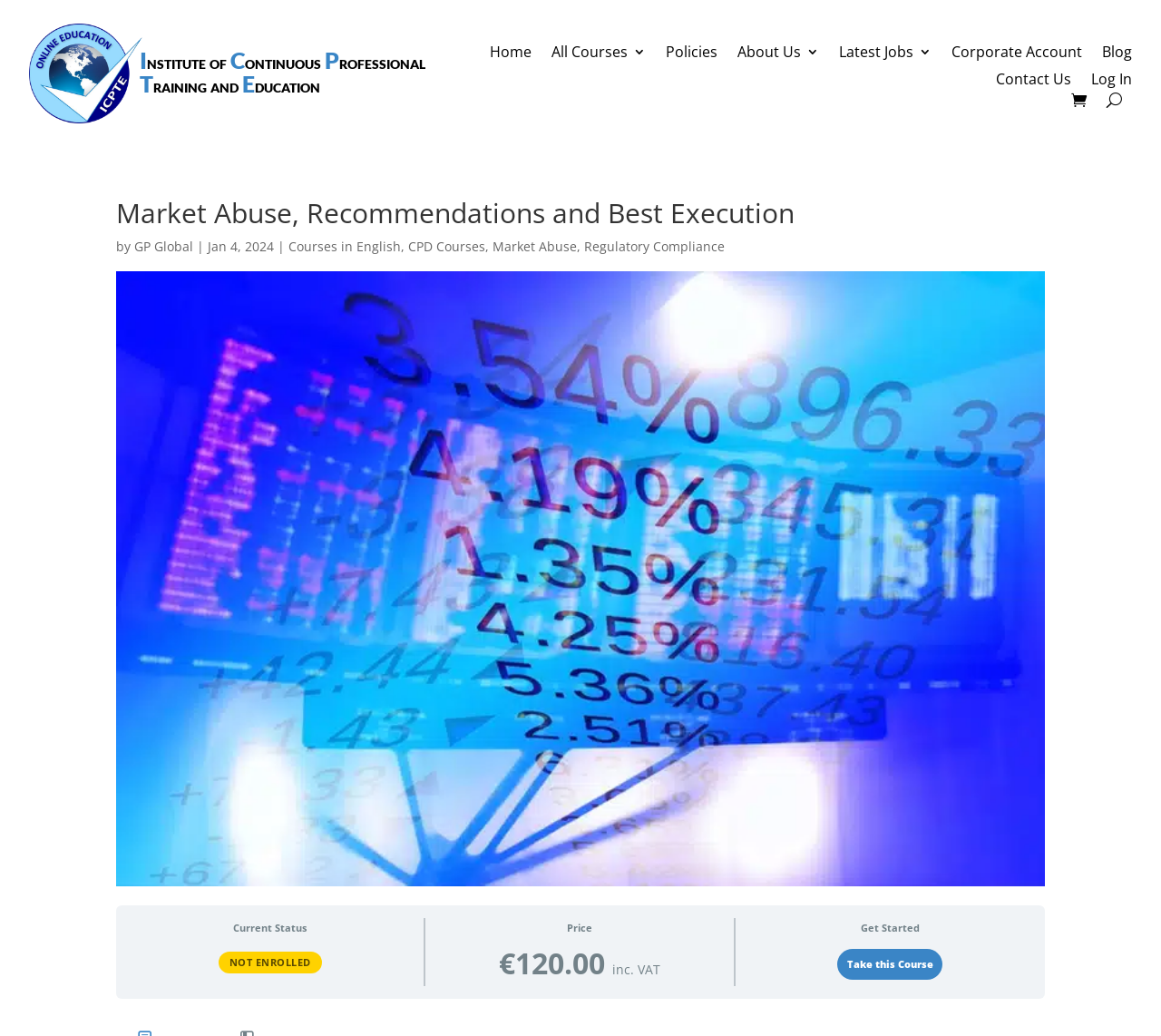Provide a single word or phrase answer to the question: 
What is the language of the course?

English